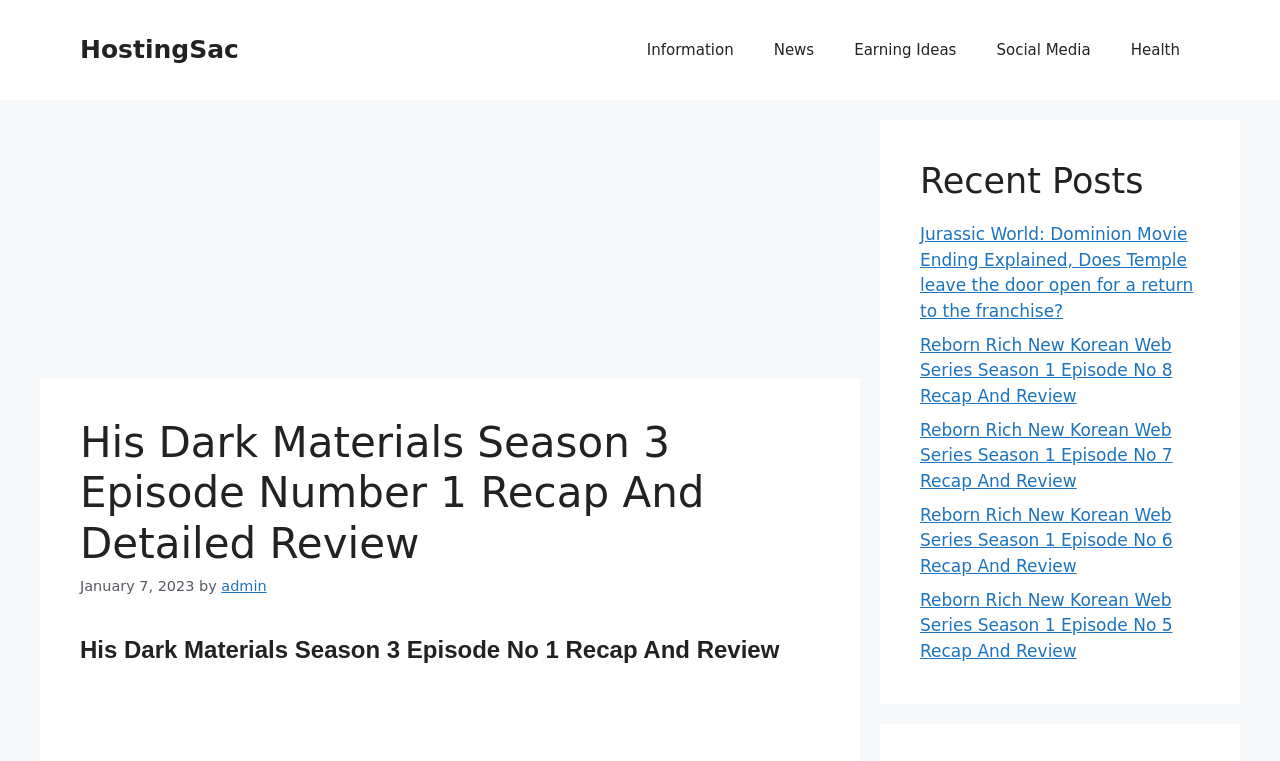How many recent posts are listed?
Provide an in-depth and detailed explanation in response to the question.

In the complementary section, there is a heading 'Recent Posts' followed by 5 links to different posts, which are listed as recent posts.